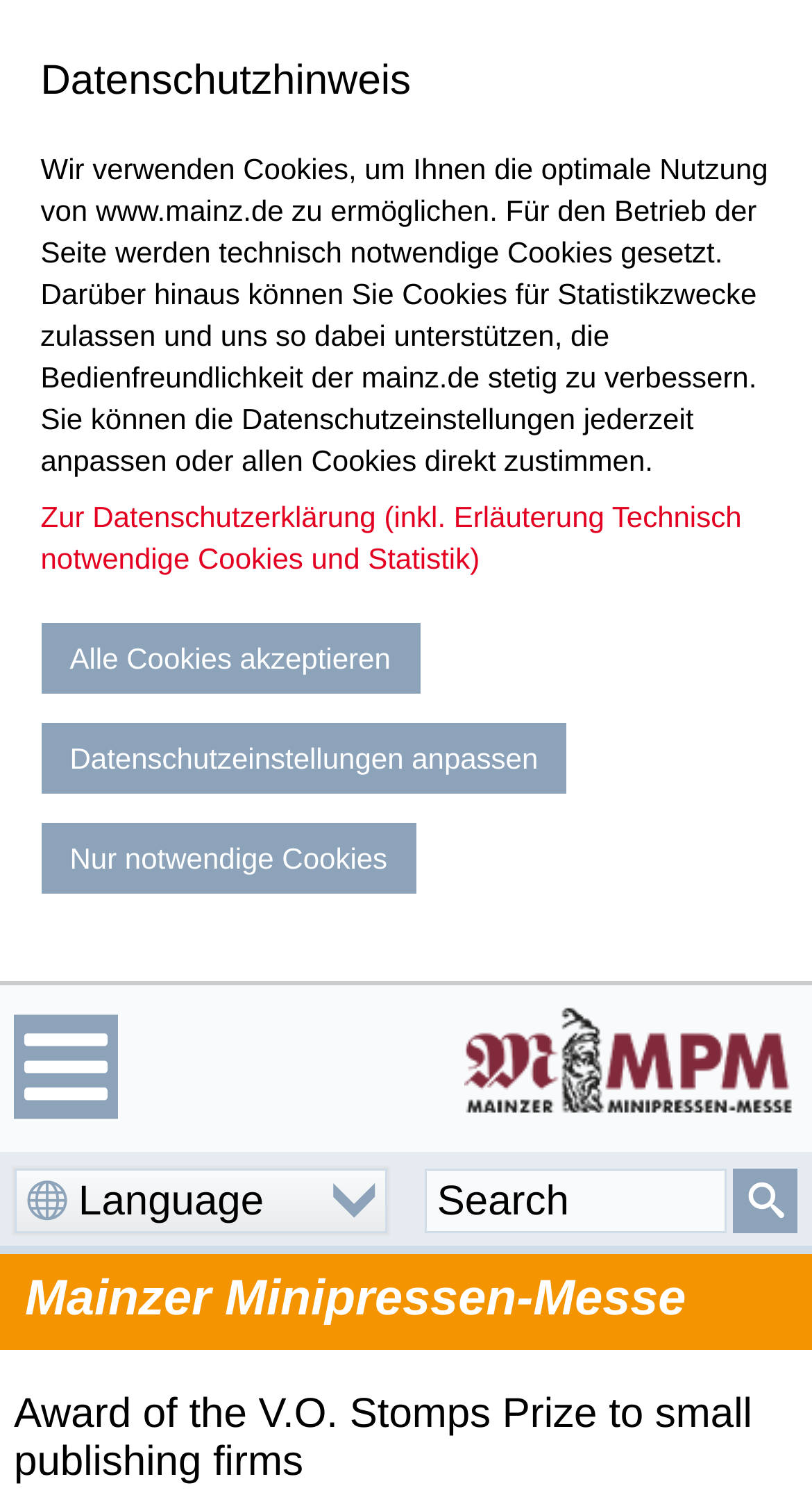Locate the headline of the webpage and generate its content.

Award of the V.O. Stomps Prize to small publishing firms